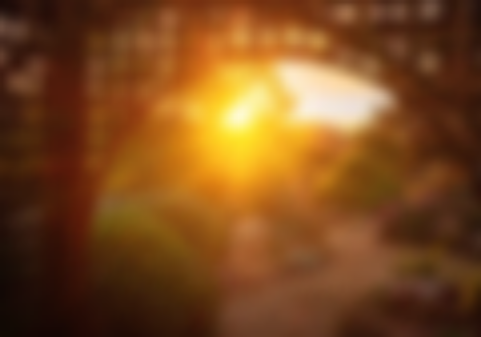Refer to the image and answer the question with as much detail as possible: What is the ambiance created by the warm, golden glow of the sun?

The caption states that the warm, golden glow of the sun illuminates the scene, creating a peaceful ambiance that invites reflection and contemplation. This suggests that the ambiance is calm and serene, perfect for relaxation and introspection.